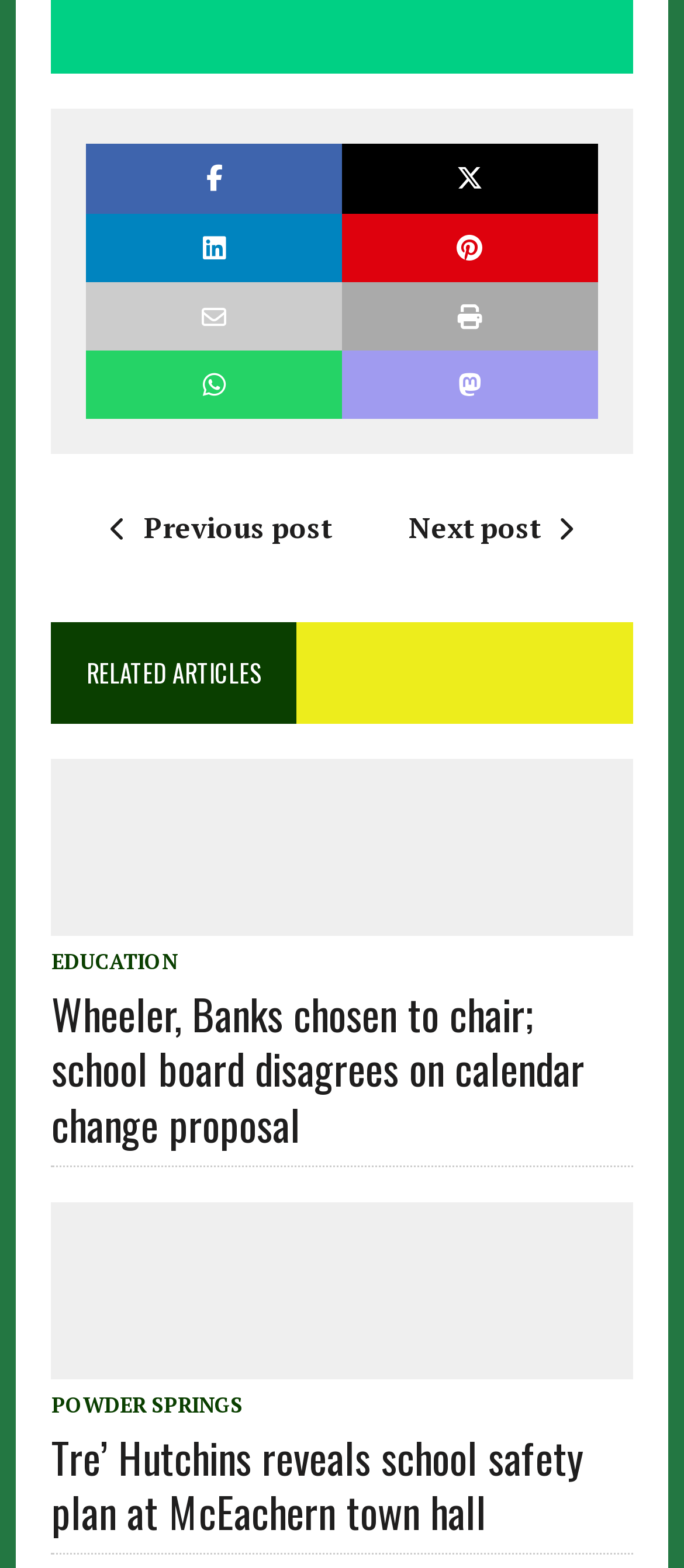Locate the bounding box coordinates of the clickable area needed to fulfill the instruction: "Read the article about Cobb Police Chief VanHoozer and Cobb school board member Tre' Hutchins".

[0.269, 0.852, 0.731, 0.876]